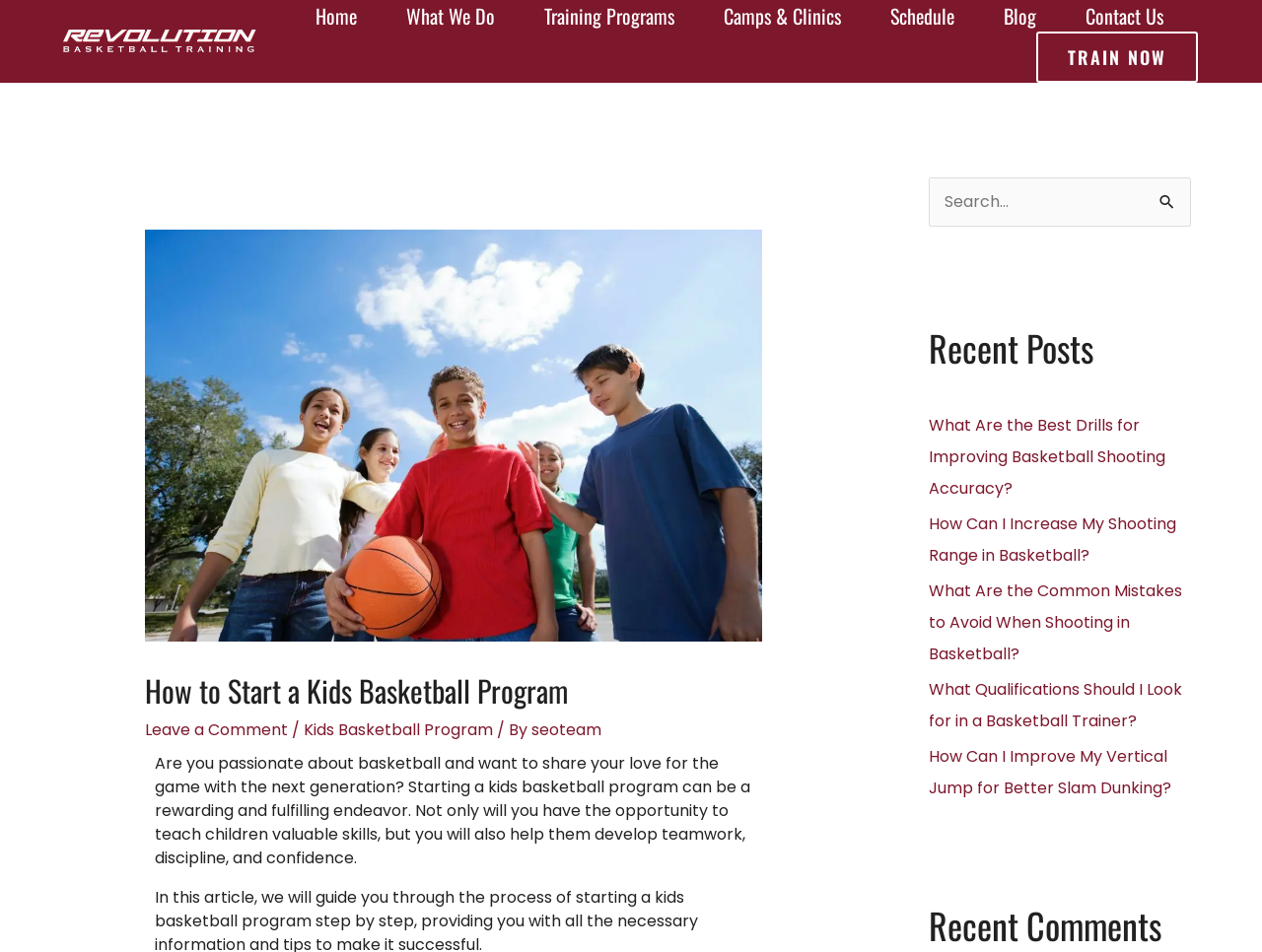Elaborate on the information and visuals displayed on the webpage.

The webpage is about starting a kids basketball program, with a focus on coaching, equipment, and organizing fun activities for young players. At the top left corner, there is a logo of Full Skill Lab, and a navigation menu with links to "Home", "What We Do", "Training Programs", "Camps & Clinics", "Schedule", "Blog", and "Contact Us". 

Below the navigation menu, there is a prominent call-to-action button "TRAIN NOW" on the right side. The main content area is divided into two sections. On the left side, there is a header with the title "How to Start a Kids Basketball Program" and a subheading "Kids Basketball Program / By seoteam". Below the header, there is a paragraph of text that discusses the benefits of starting a kids basketball program, including teaching children valuable skills, teamwork, discipline, and confidence.

On the right side, there are two complementary sections. The top section contains a search bar with a label "Search for:" and a search button. The bottom section is titled "Recent Posts" and lists five recent blog posts related to basketball, including improving shooting accuracy, increasing shooting range, and common mistakes to avoid when shooting. Below the recent posts section, there is a heading "Recent Comments", but no comments are listed.